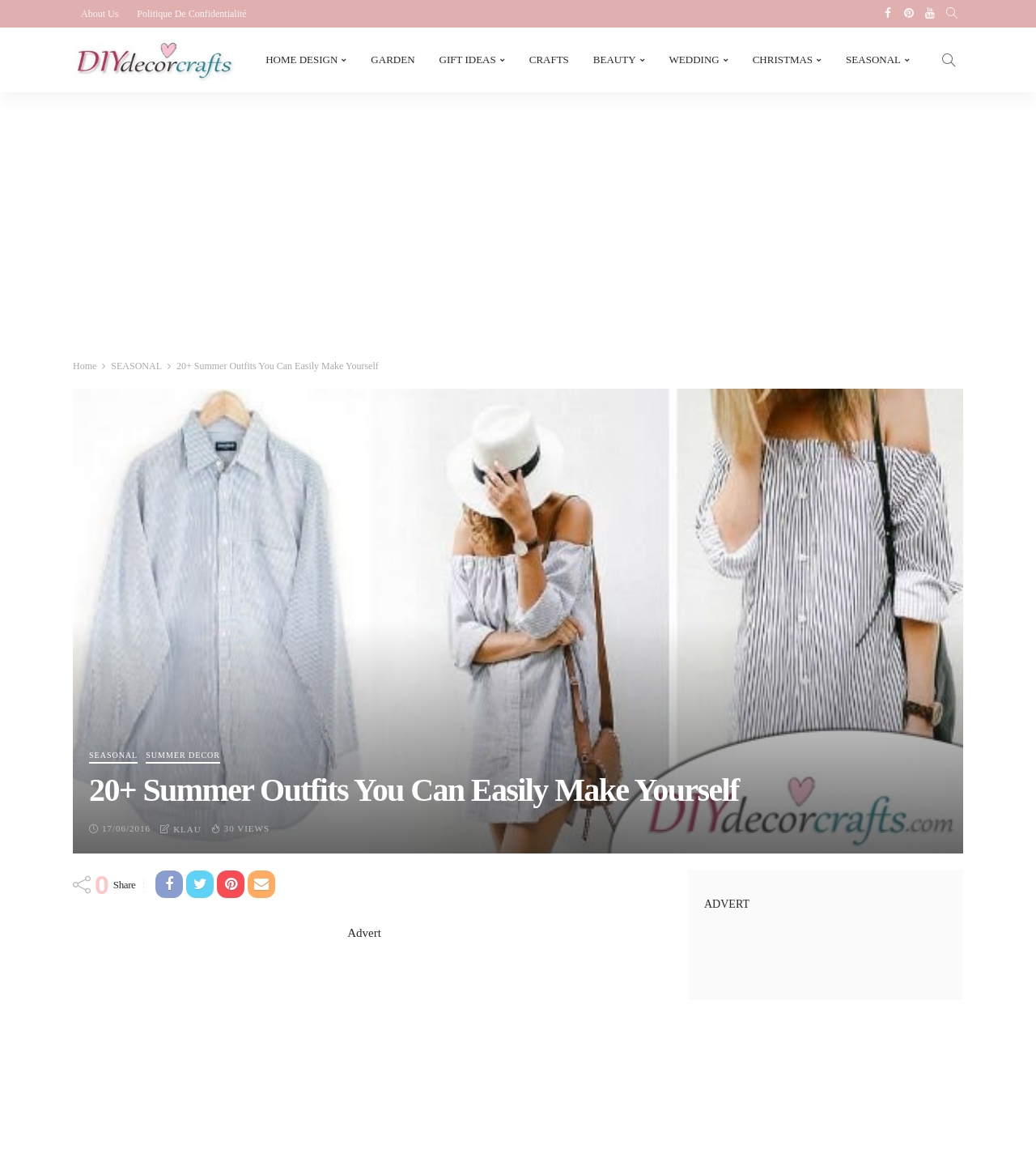Find the bounding box coordinates of the clickable area required to complete the following action: "Share this page".

[0.109, 0.756, 0.131, 0.766]